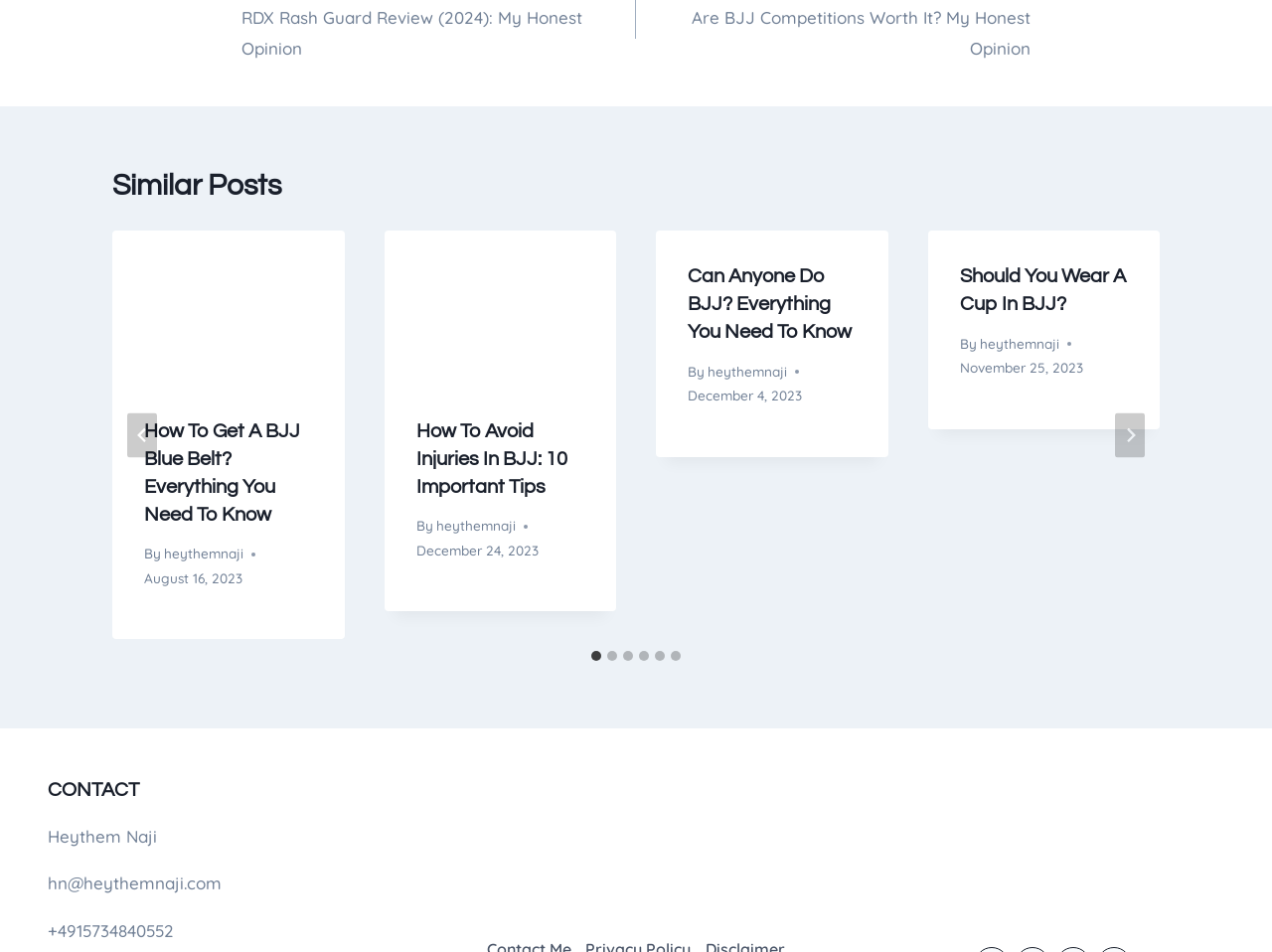What is the title of the first article in the similar posts section?
Analyze the image and deliver a detailed answer to the question.

I looked at the first article element inside the first tabpanel element with the roledescription 'slide', and found the heading element with the text 'How To Get A BJJ Blue Belt? Everything You Need To Know'.